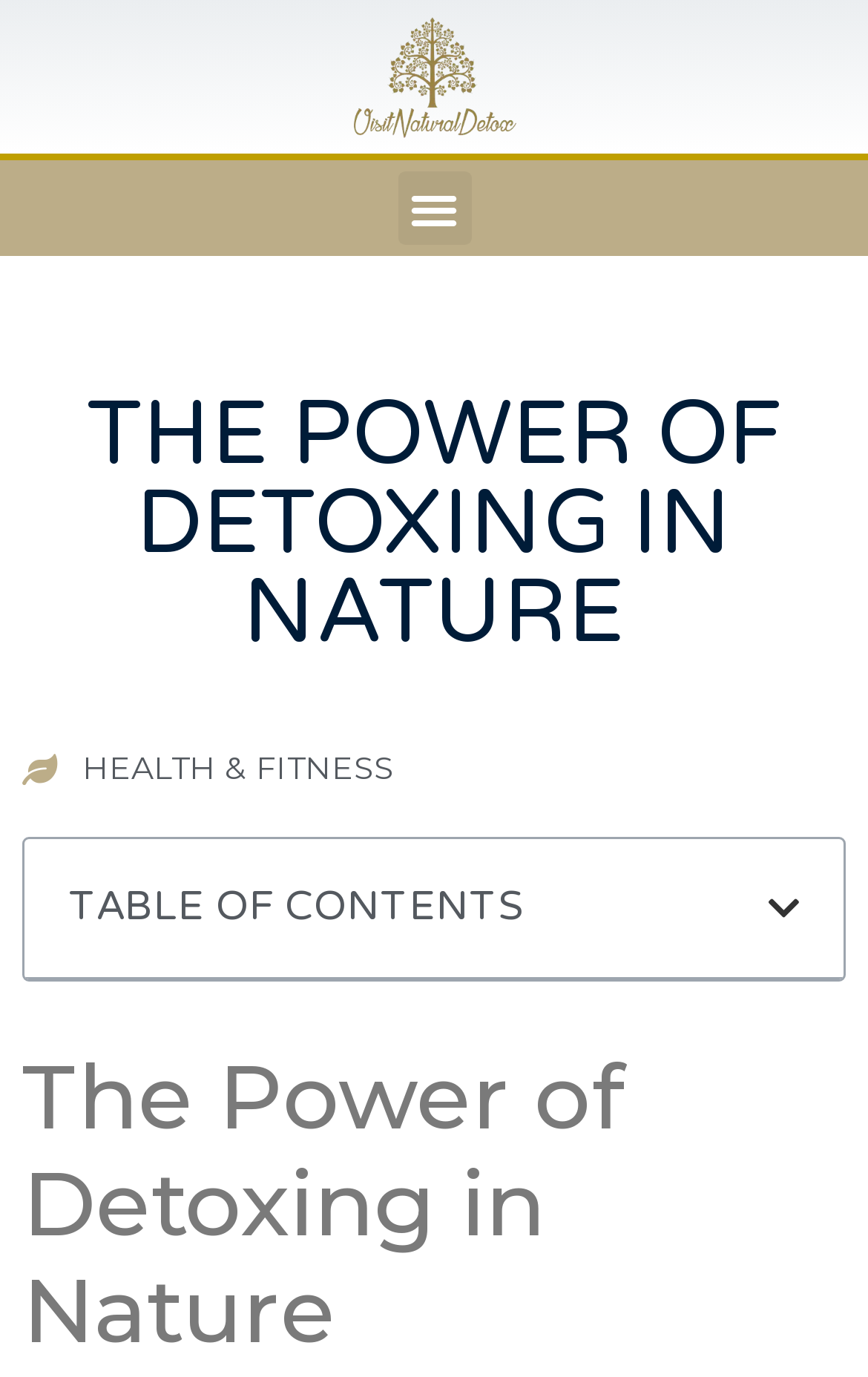Please find and generate the text of the main heading on the webpage.

THE POWER OF DETOXING IN NATURE